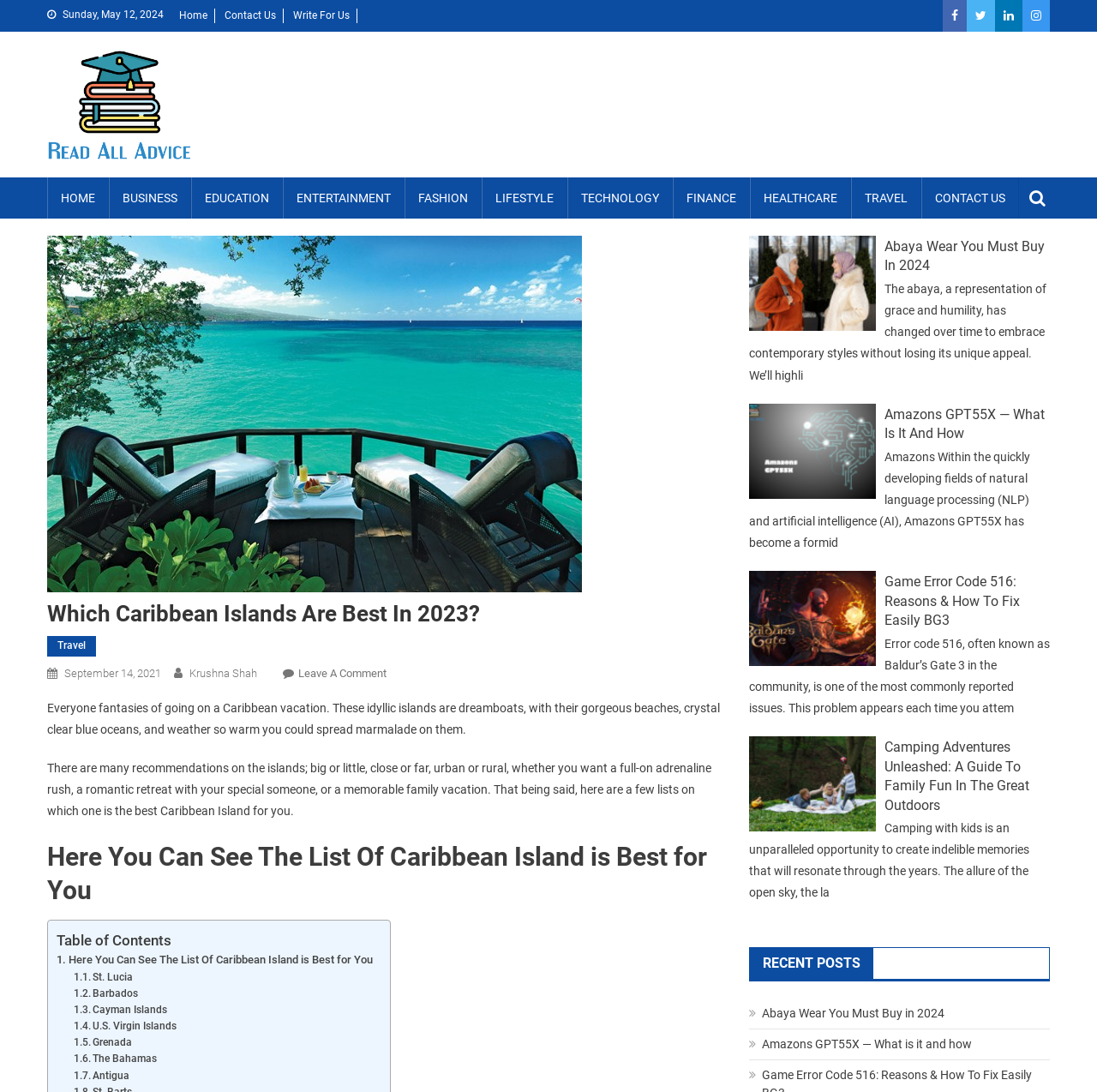Locate the bounding box coordinates of the clickable area needed to fulfill the instruction: "Explore 'St. Lucia' as a Caribbean Island option".

[0.067, 0.887, 0.121, 0.903]